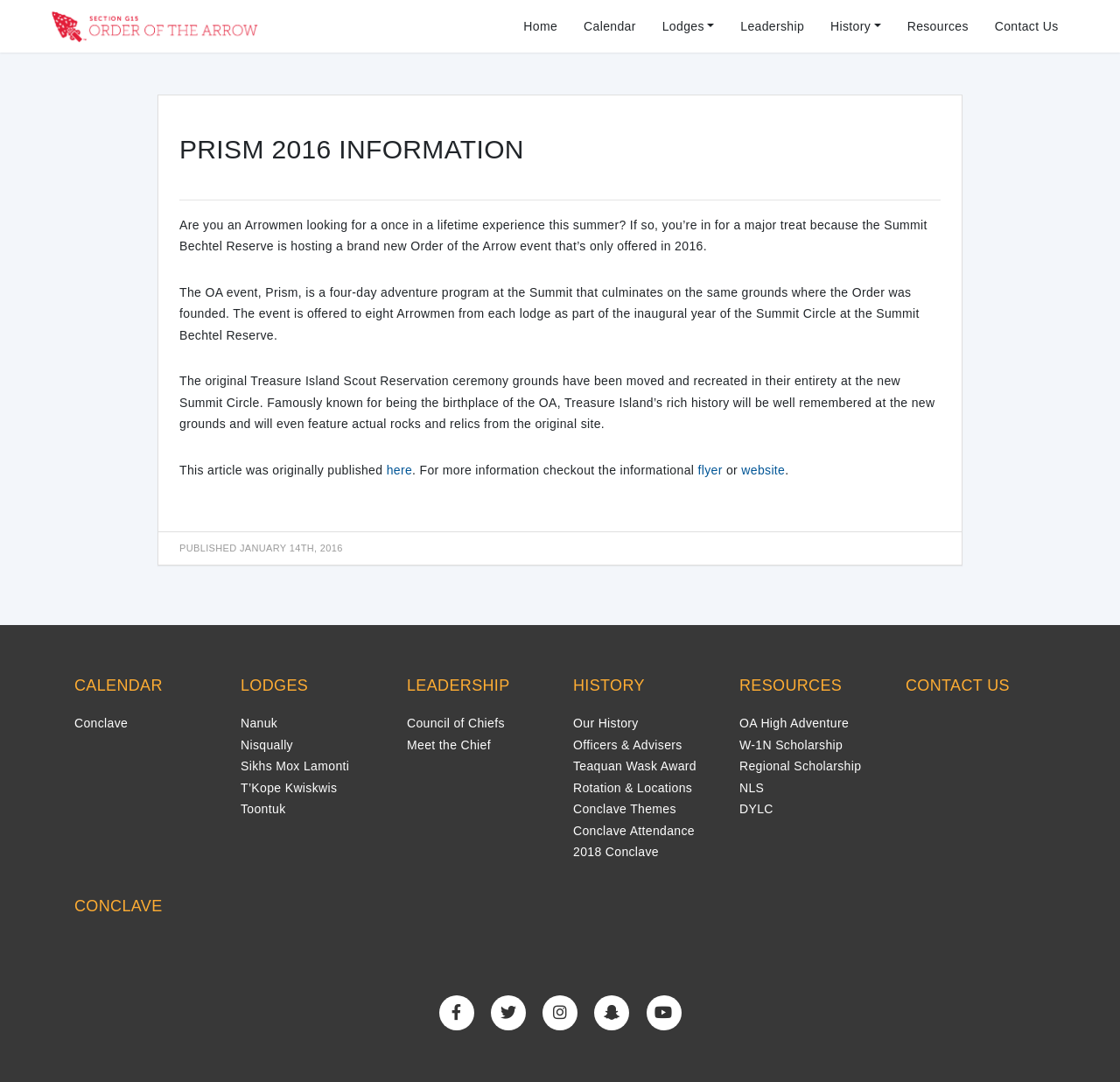Where was the original Treasure Island Scout Reservation ceremony grounds moved to?
From the image, respond using a single word or phrase.

Summit Circle